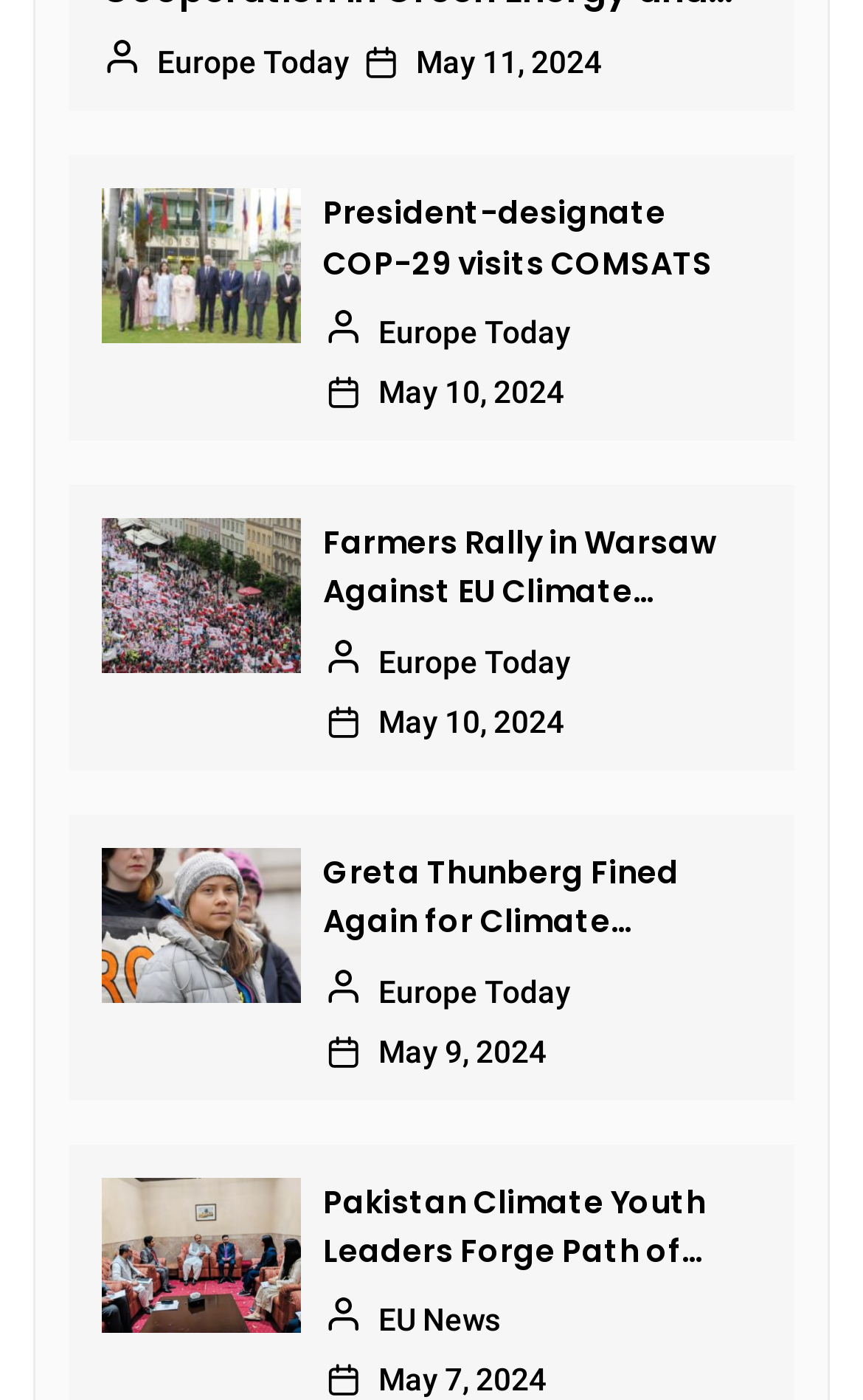How many news articles are on this page?
Please give a detailed and thorough answer to the question, covering all relevant points.

I counted the number of heading elements on the page, which represent the titles of the news articles. There are 8 heading elements, indicating 8 news articles.